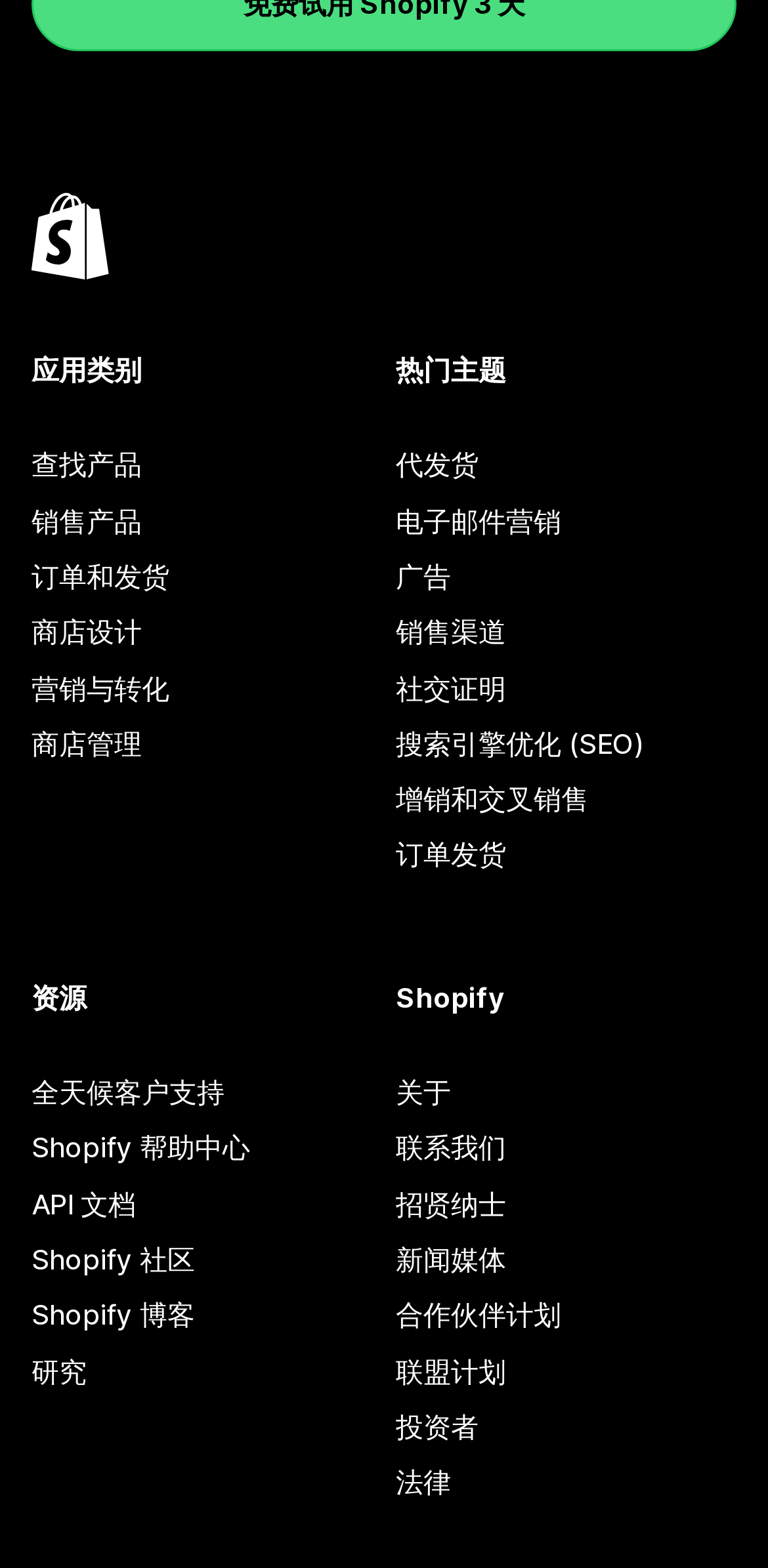Specify the bounding box coordinates of the element's region that should be clicked to achieve the following instruction: "Go to 全天候客户支持". The bounding box coordinates consist of four float numbers between 0 and 1, in the format [left, top, right, bottom].

[0.041, 0.679, 0.485, 0.715]